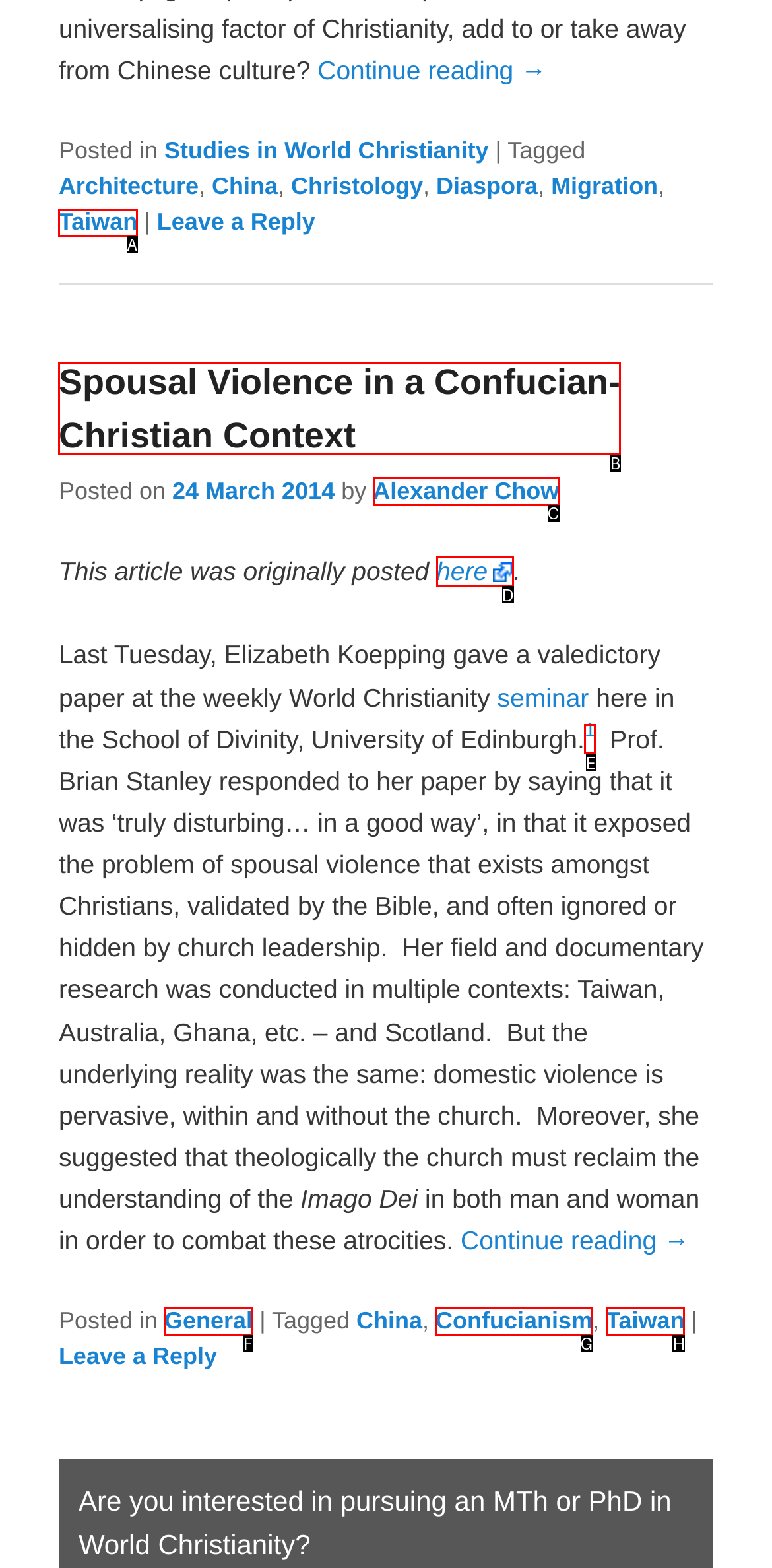Indicate the HTML element to be clicked to accomplish this task: Click on the '1' link Respond using the letter of the correct option.

E